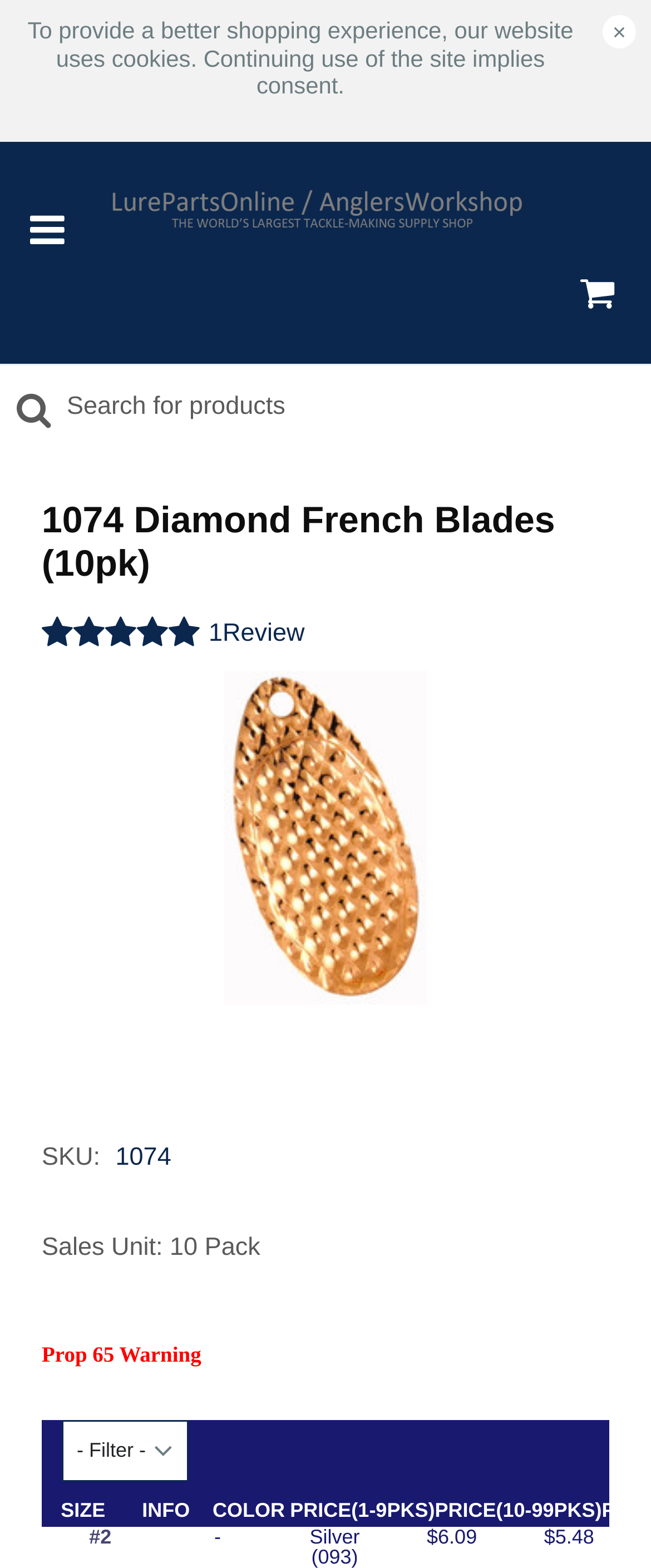Answer the following in one word or a short phrase: 
What is the SKU of the product?

1074